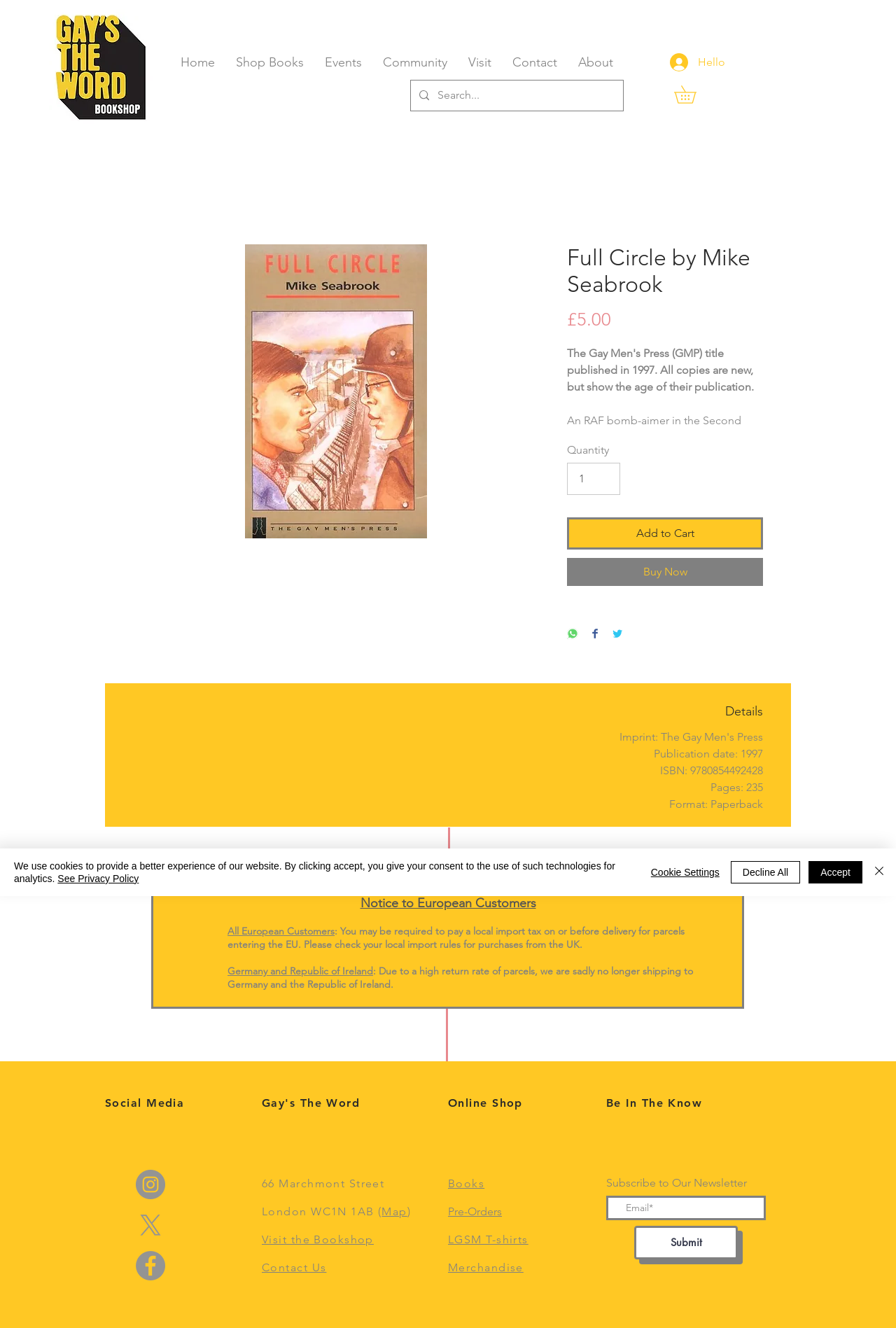What is the ISBN of the book Full Circle by Mike Seabrook?
Please provide a detailed and thorough answer to the question.

The ISBN of the book Full Circle by Mike Seabrook can be found in the product details section, where it is listed as 9780854492428.